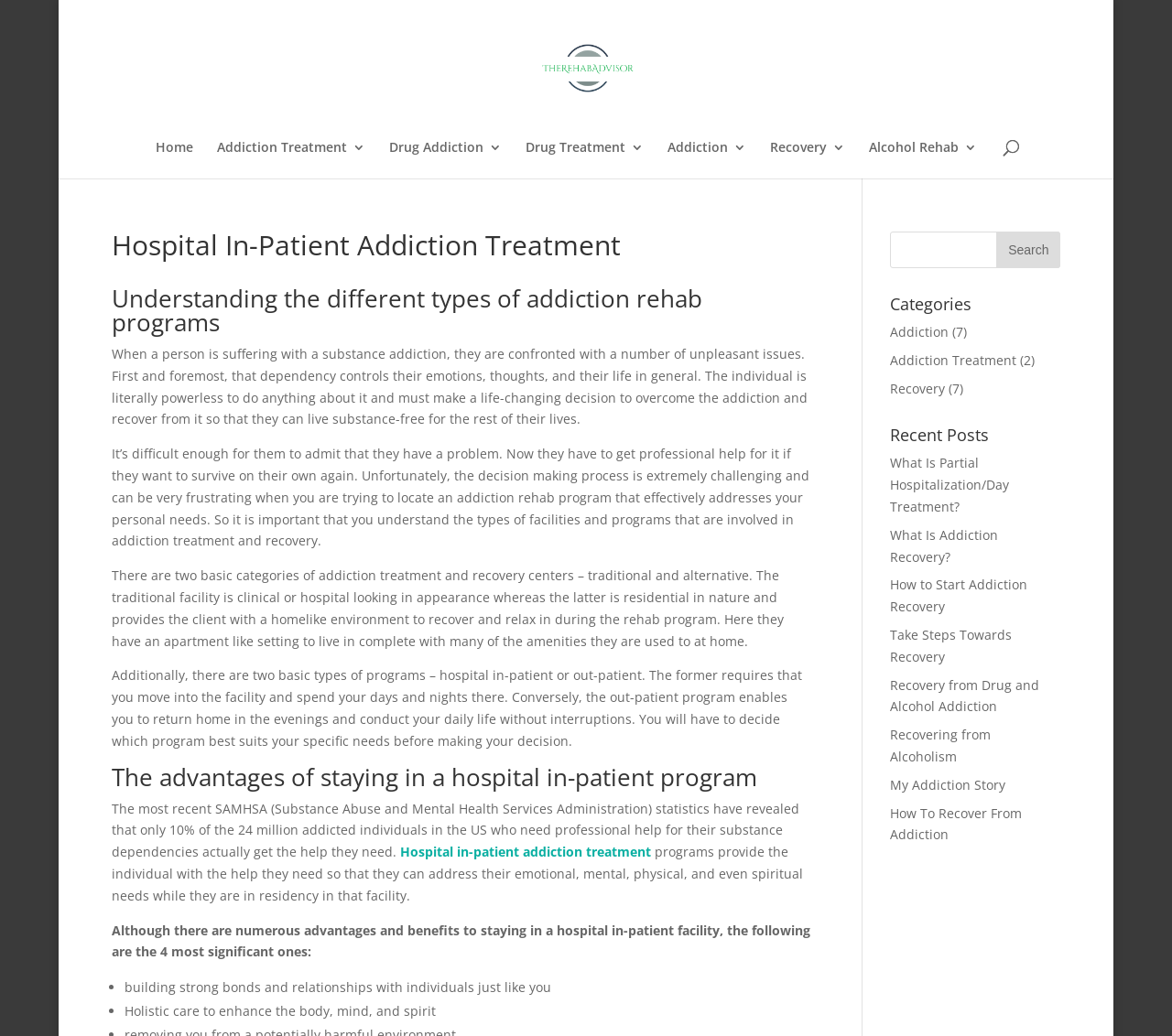Locate the heading on the webpage and return its text.

Hospital In-Patient Addiction Treatment